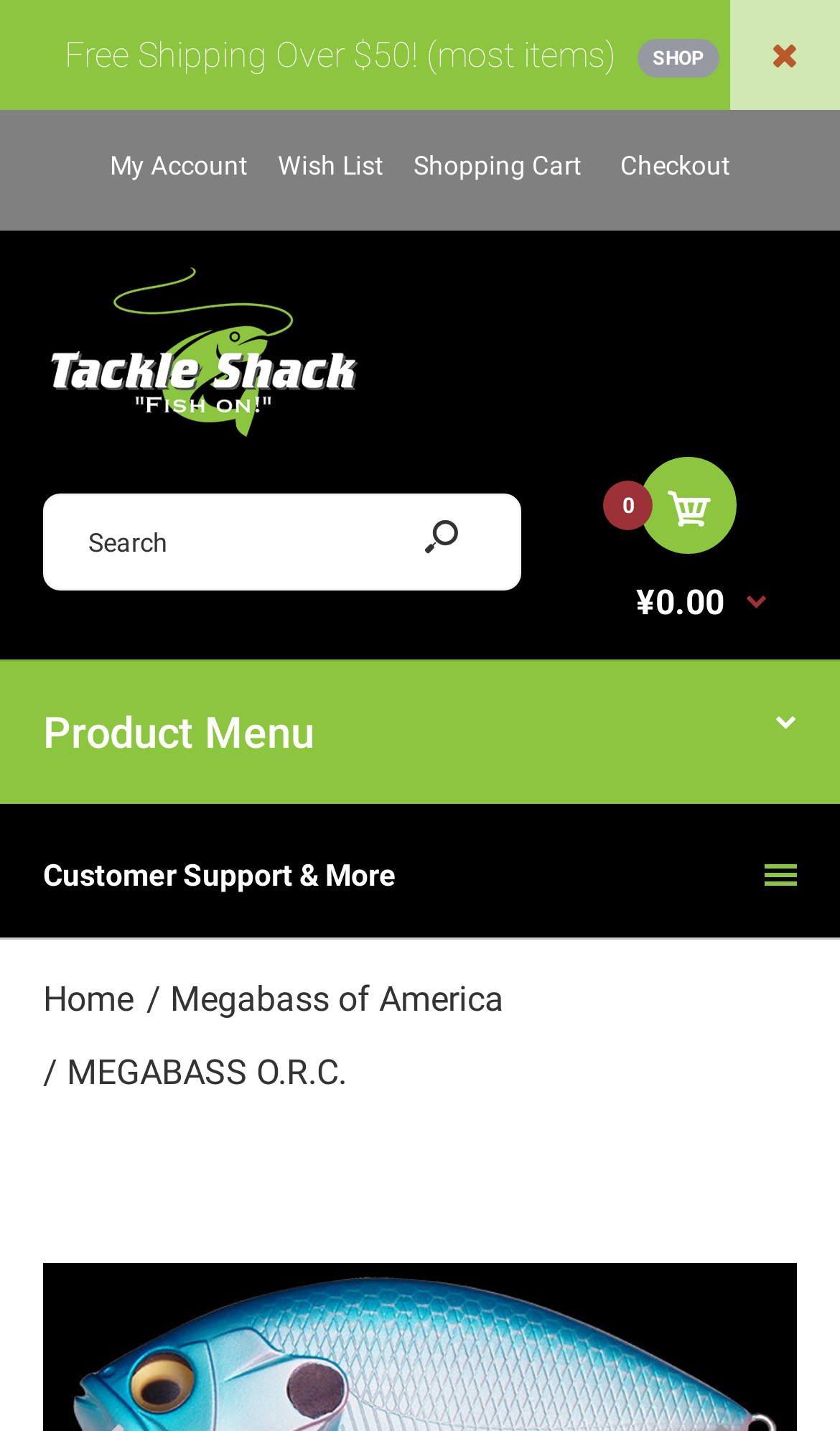Based on the image, please elaborate on the answer to the following question:
What is the minimum order amount for free shipping?

The answer can be found in the StaticText element 'Free Shipping Over $50! (most items)' which indicates that free shipping is available for orders over $50.